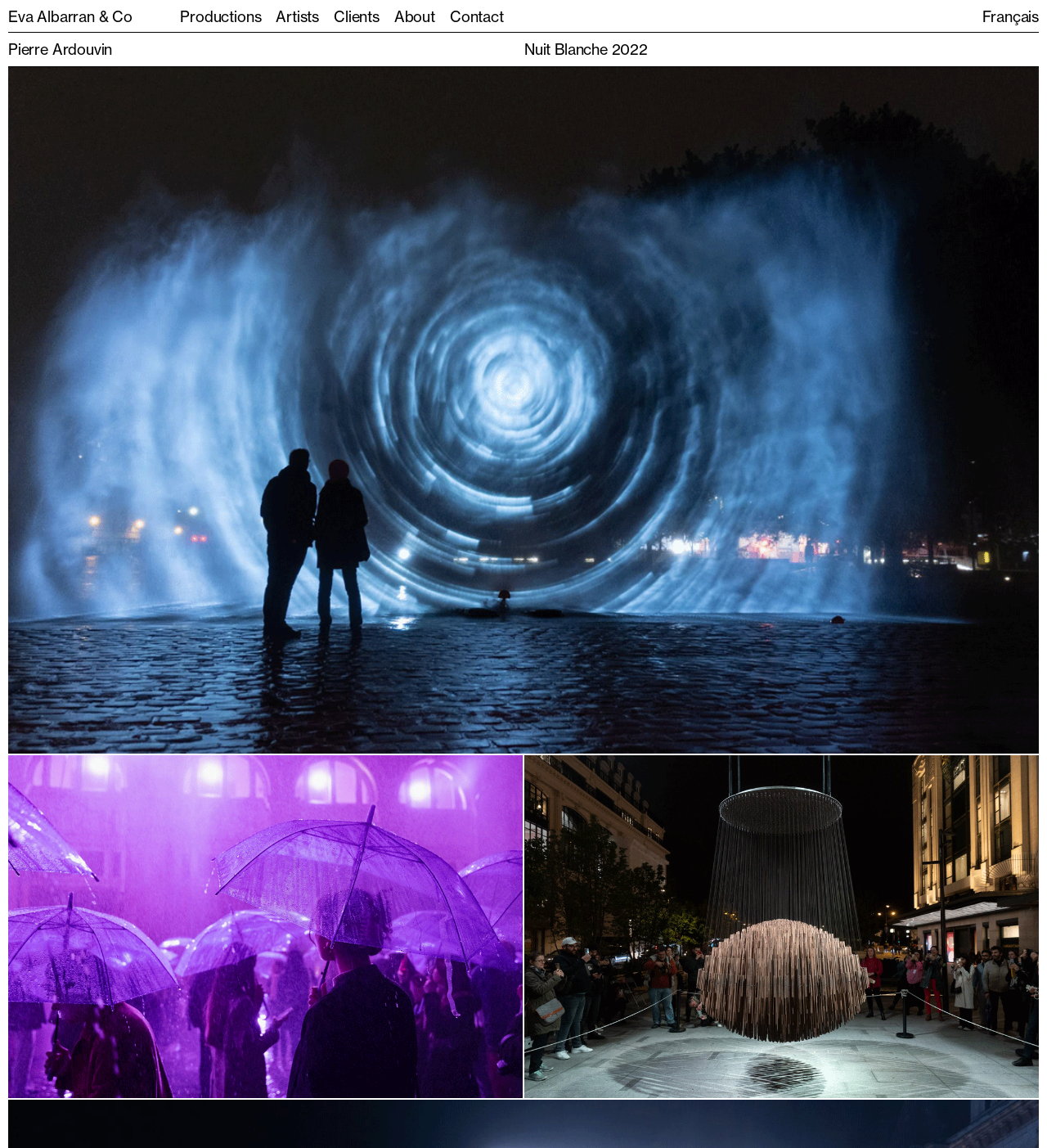Generate the title text from the webpage.

Nuit Blanche 2022